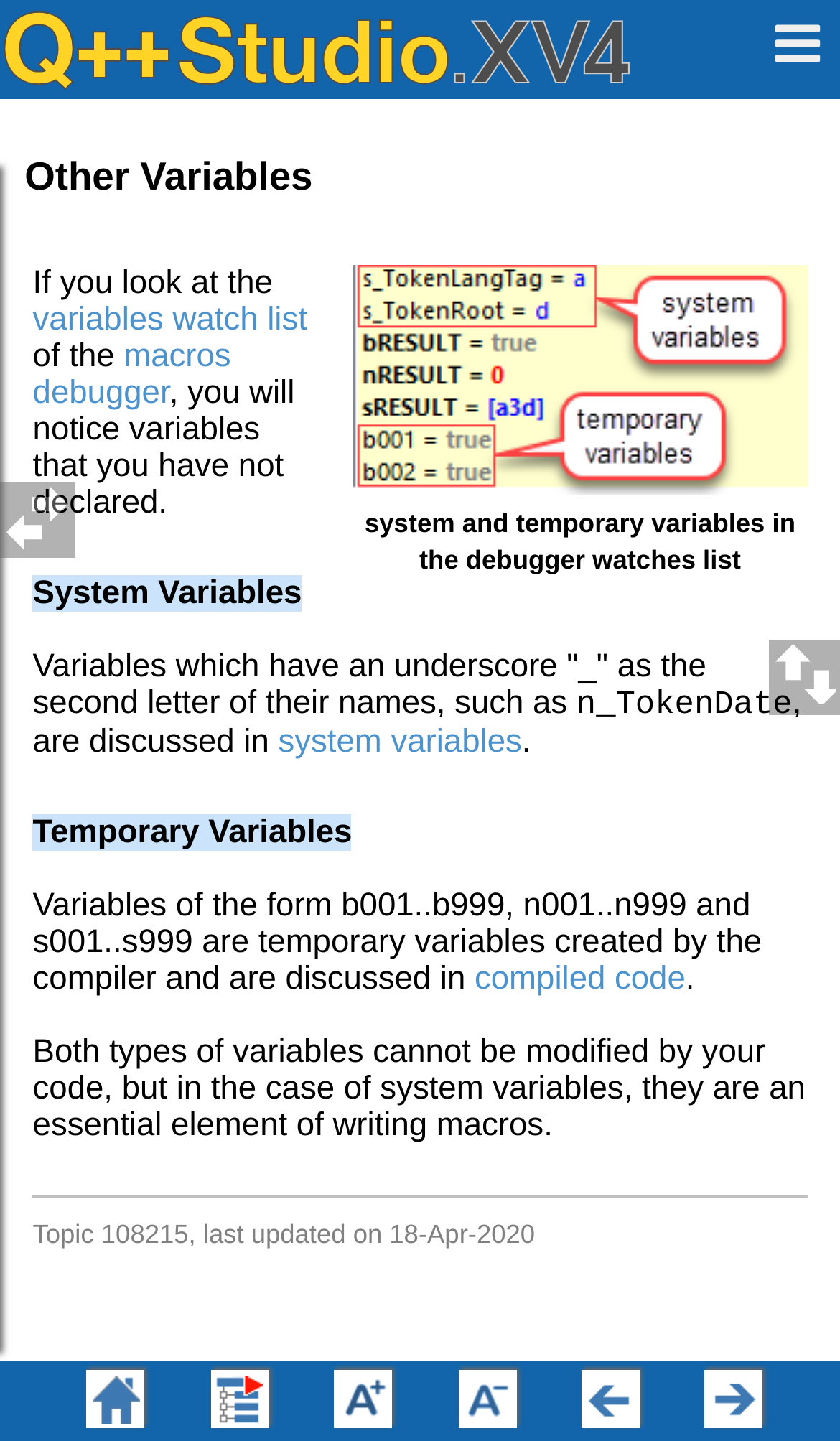How many types of variables are discussed?
Please provide a single word or phrase based on the screenshot.

two